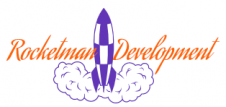Provide an in-depth description of the image you see.

The image features the logo of "Rocketman Development," a company likely focused on innovative solutions and advancements in technology. The design showcases a stylized rocket in purple, representing progress and exploration, likely in reference to development in various fields, perhaps including technology and engineering. Below the rocket, distinctive white clouds create a dynamic and energetic feel, further emphasizing the theme of innovation and upward momentum. The name "Rocketman Development" is artistically displayed in a vibrant orange font, conveying creativity and enthusiasm in their endeavors. This logo serves as a visual representation of the company's mission to propel ideas forward.